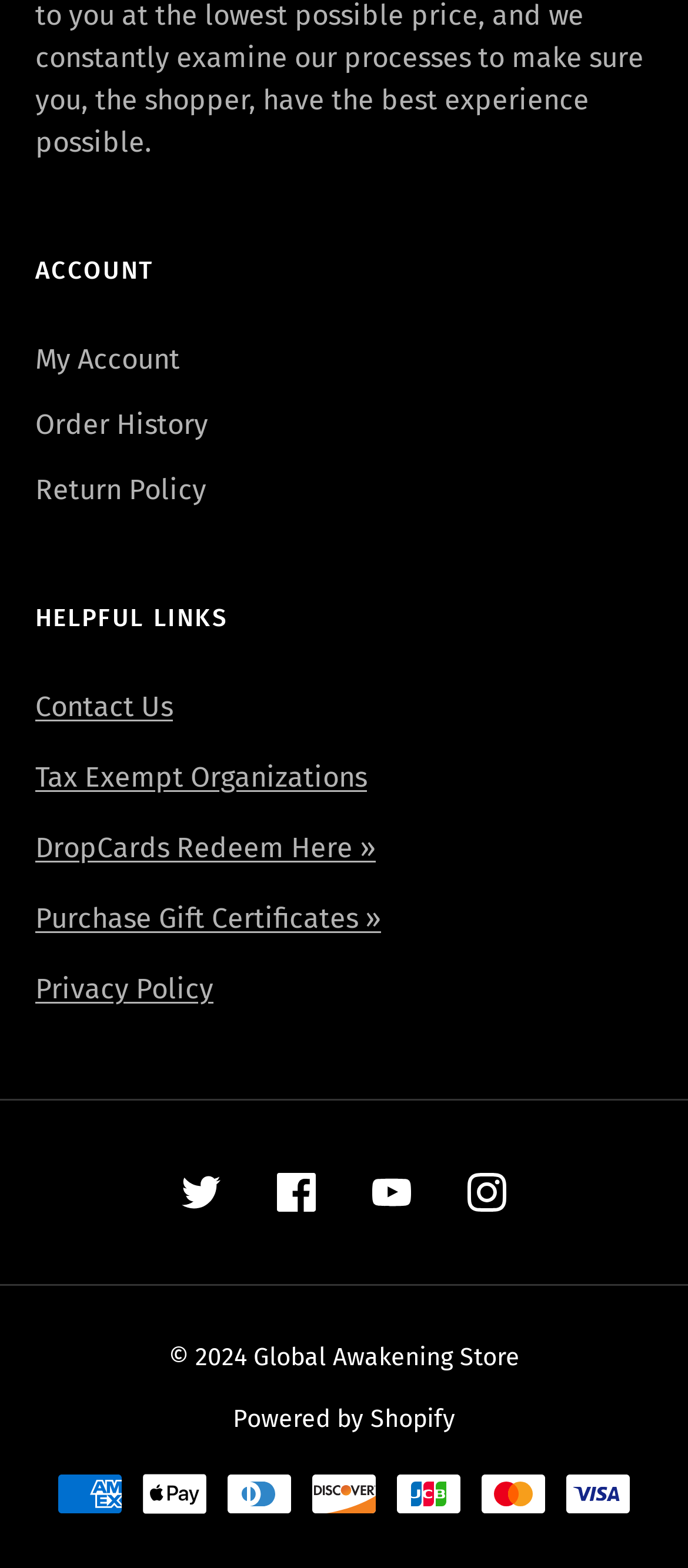How many social media links are present?
Using the image as a reference, give a one-word or short phrase answer.

4